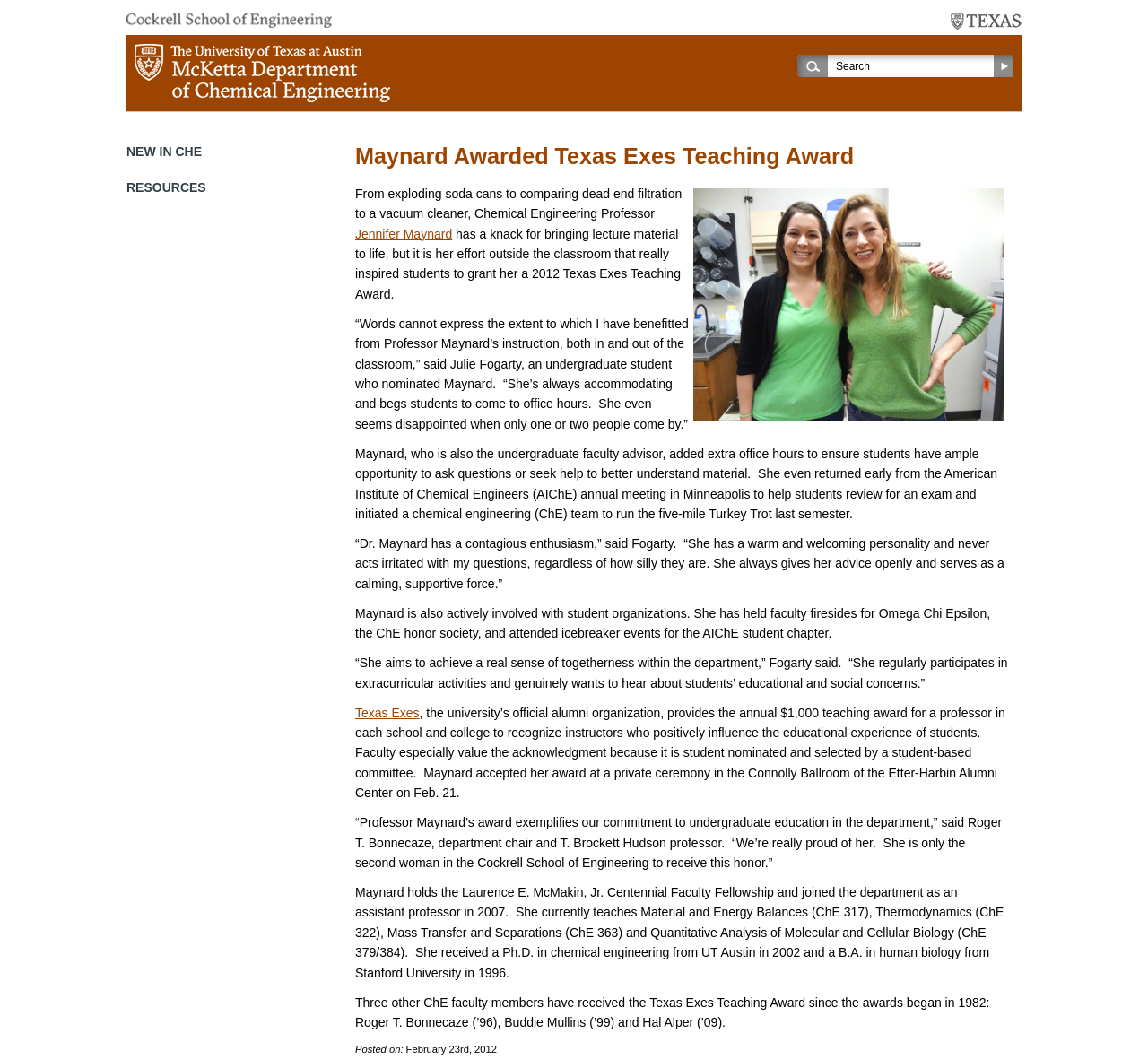Find the main header of the webpage and produce its text content.

Maynard Awarded Texas Exes Teaching Award